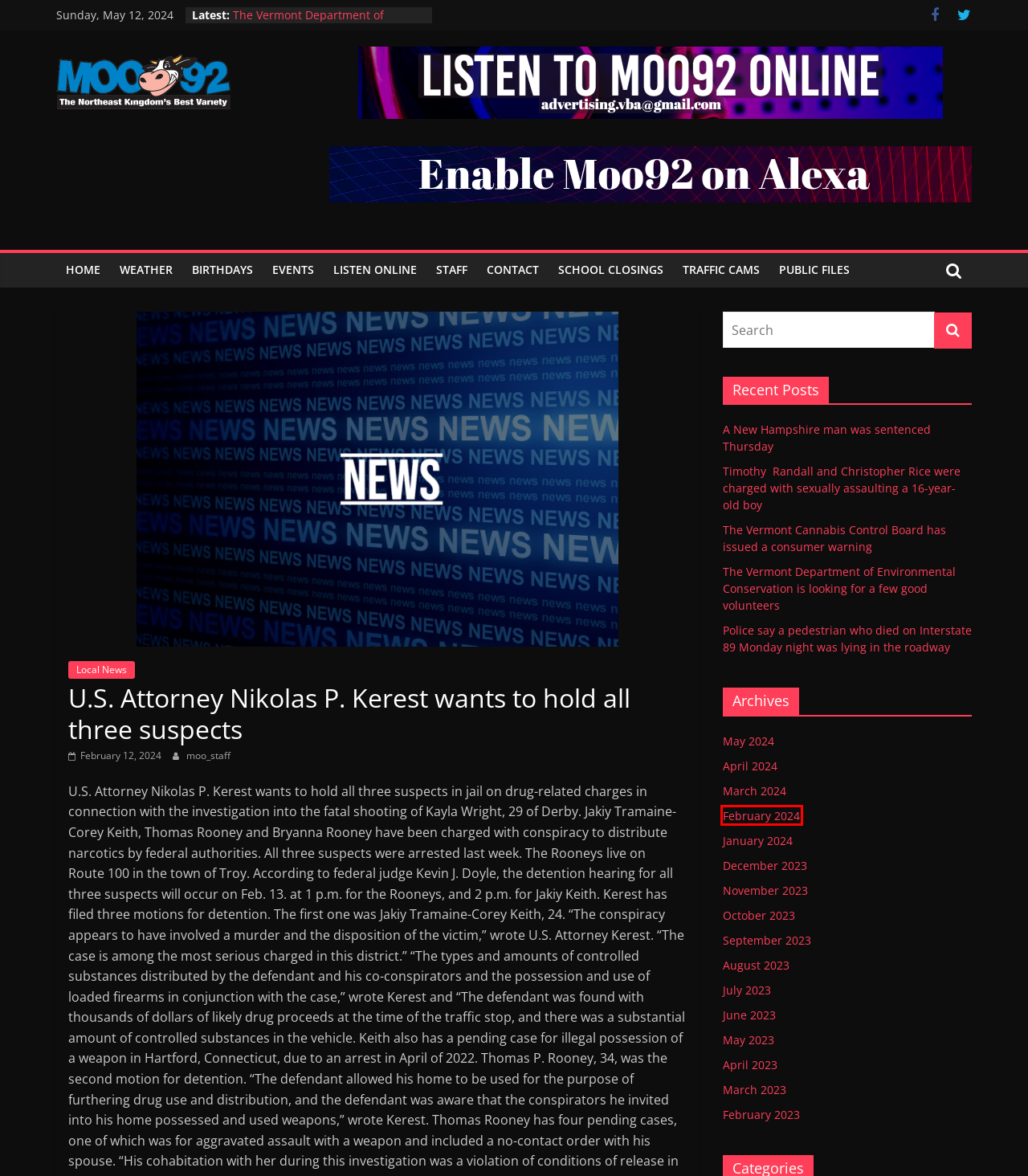Look at the screenshot of a webpage that includes a red bounding box around a UI element. Select the most appropriate webpage description that matches the page seen after clicking the highlighted element. Here are the candidates:
A. July 2023 – Moo92 FM
B. February 2024 – Moo92 FM
C. November 2023 – Moo92 FM
D. Moo92 FM – NEK's Best Variety
E. The Vermont Cannabis Control Board has issued a consumer warning – Moo92 FM
F. Newport Weather Center – By Fairbanks Museum
G. September 2023 – Moo92 FM
H. January 2024 – Moo92 FM

B